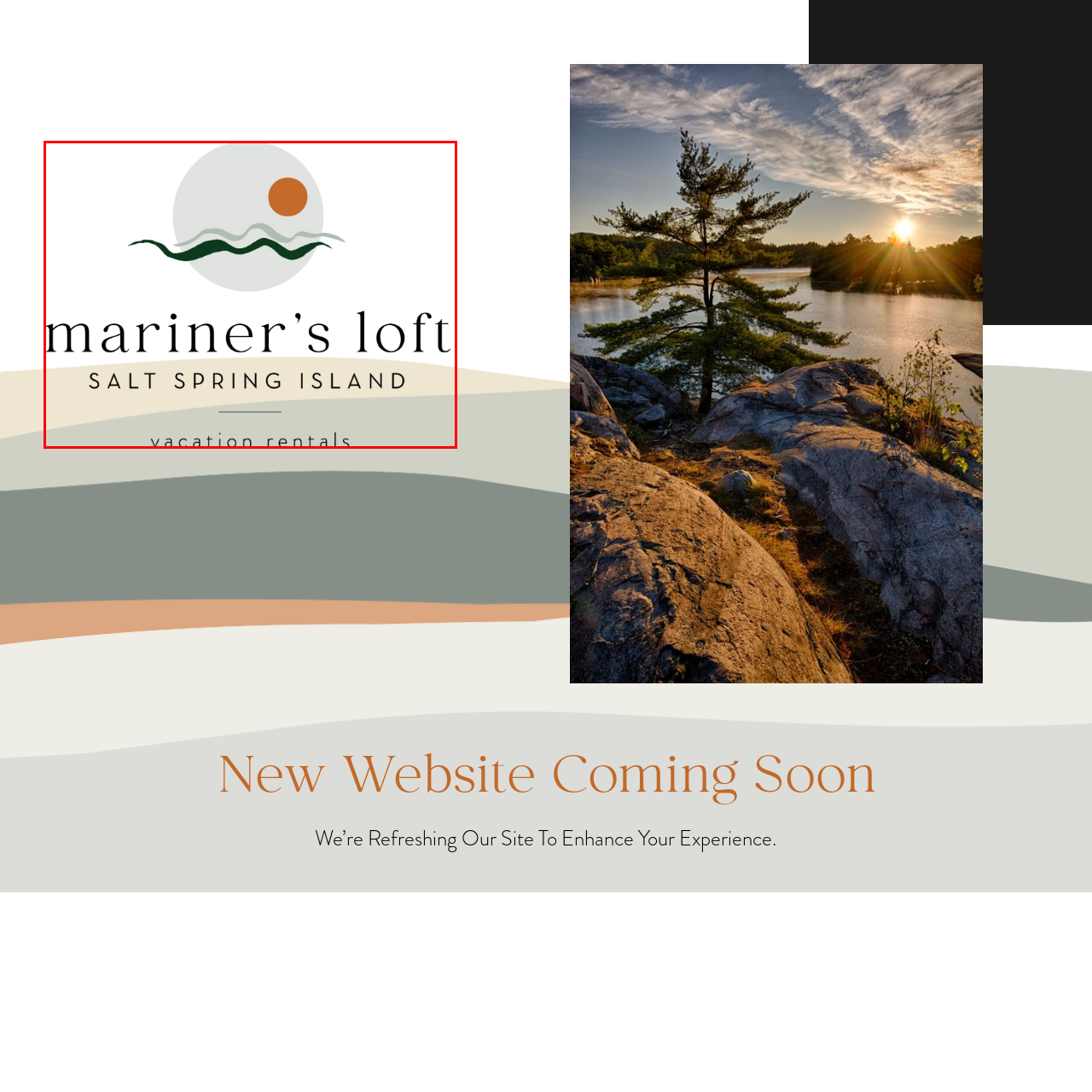Analyze the image highlighted by the red bounding box and give a one-word or phrase answer to the query: What is symbolized by the wavy green line in the logo?

Water and connection to nature